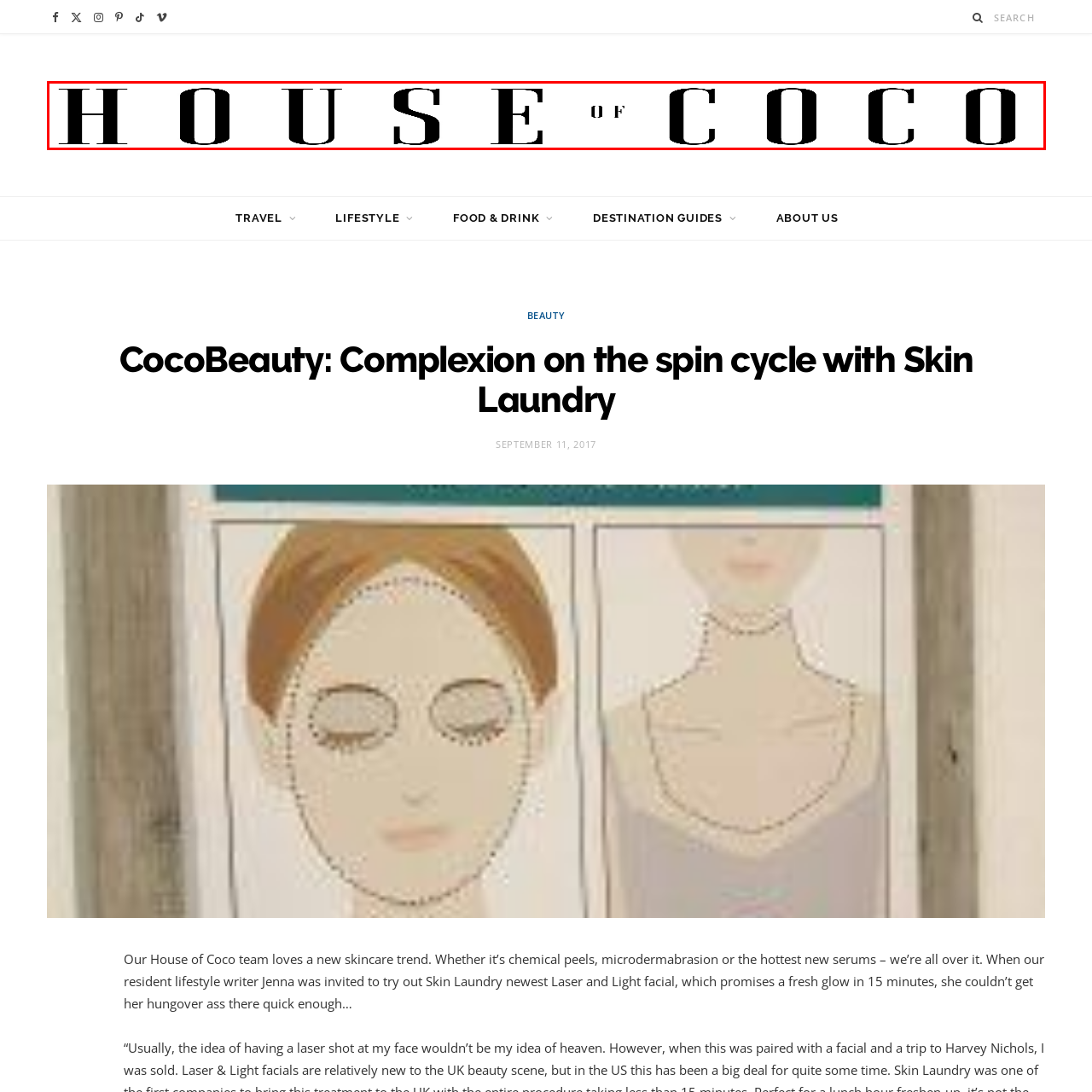Describe extensively the contents of the image within the red-bordered area.

The image prominently displays the logo of "House of Coco," emphasizing a clean and sophisticated design. The text is presented in an elegant, bold typeface, capturing attention with its striking visual appeal. This logo serves as a representation of the magazine, which focuses on beauty, lifestyle, and travel content, catering to an audience that appreciates a stylish and contemporary aesthetic. The design reflects the brand's commitment to quality and innovation in beauty trends, and it invites readers to explore the articles and features that embody the essence of the House of Coco identity.